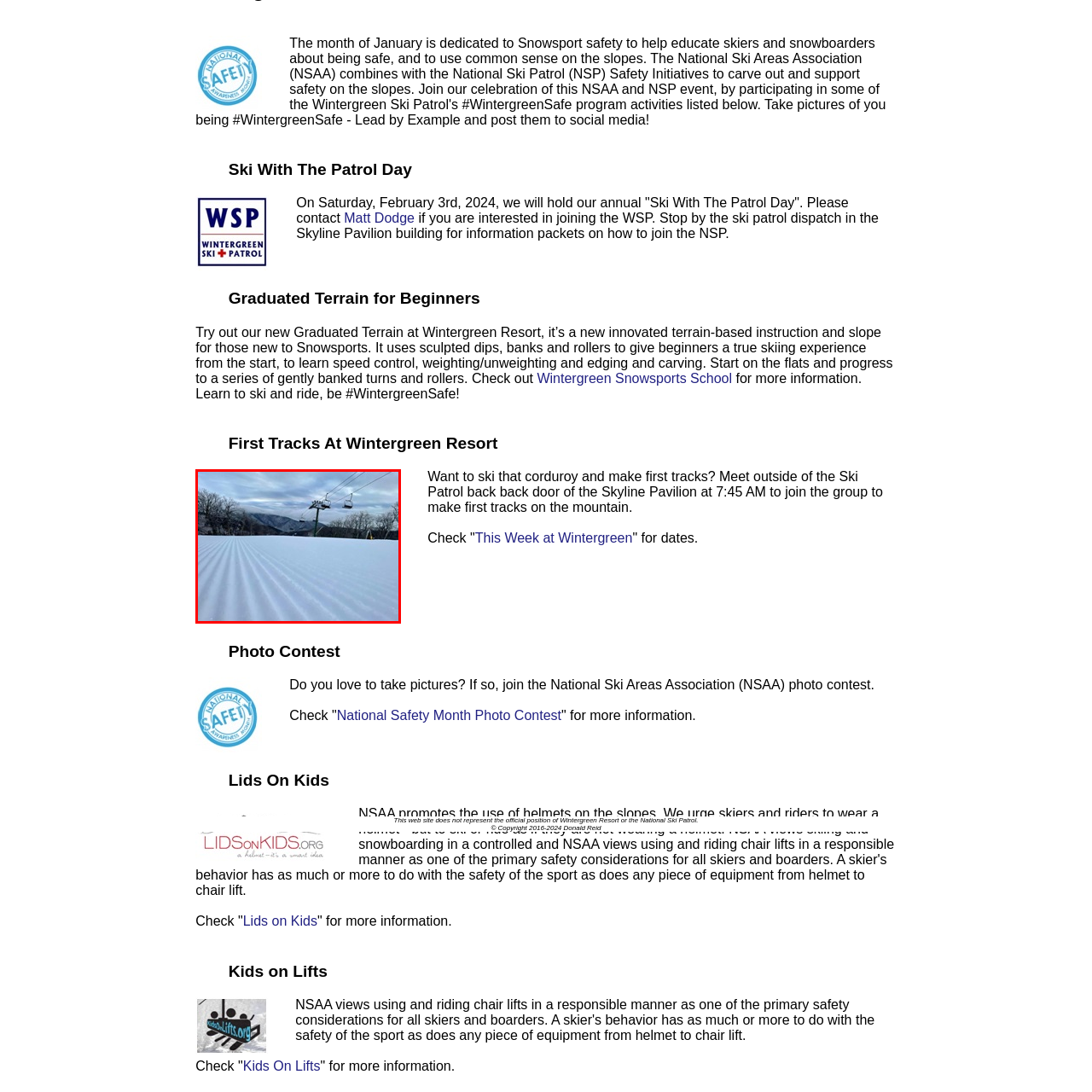What is the purpose of the ski lift?
Analyze the image segment within the red bounding box and respond to the question using a single word or brief phrase.

To ascend the mountain